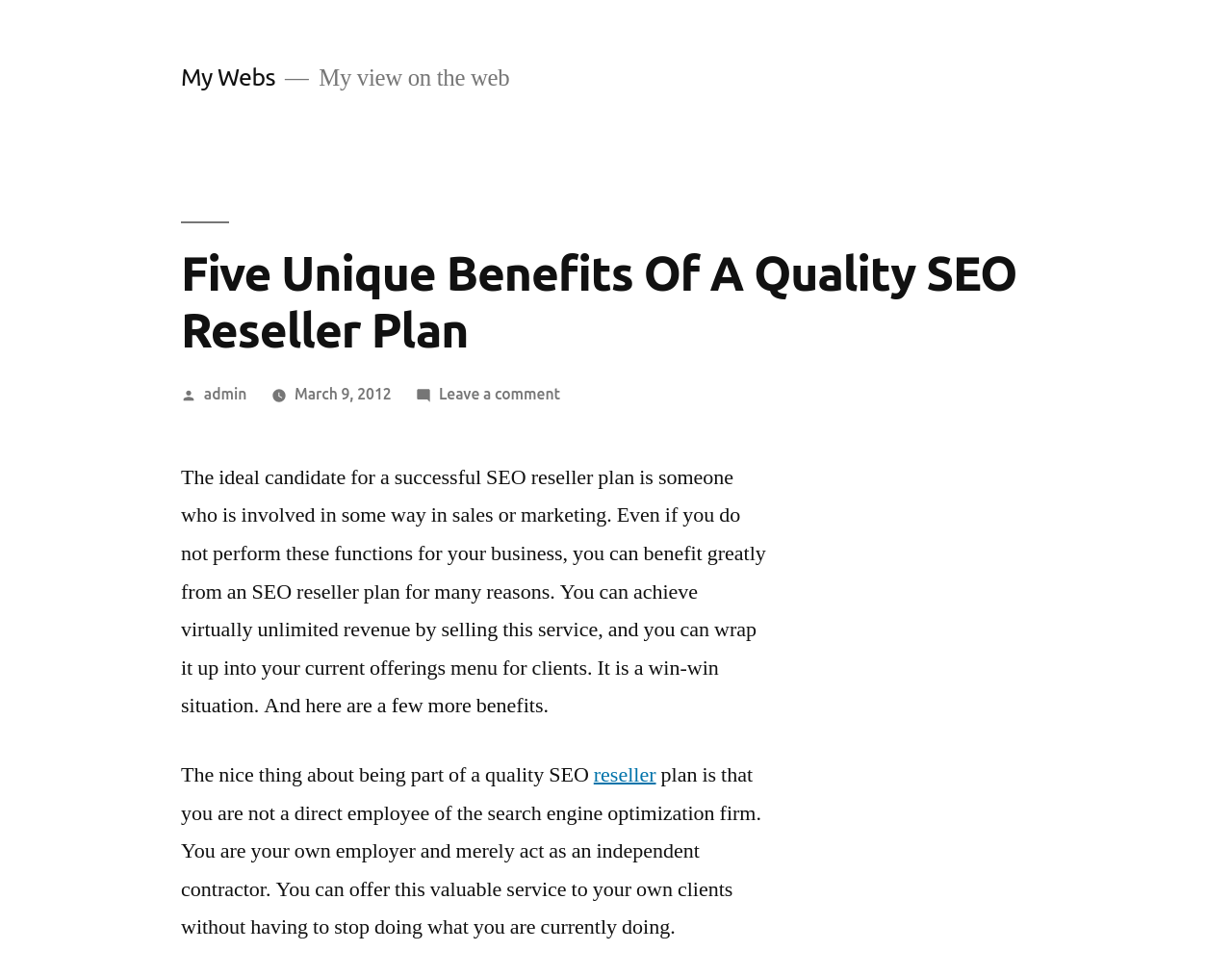What is the date of this post?
Provide an in-depth and detailed answer to the question.

The date of this post is mentioned as 'March 9, 2012' which is a link located below the heading 'Five Unique Benefits Of A Quality SEO Reseller Plan'.